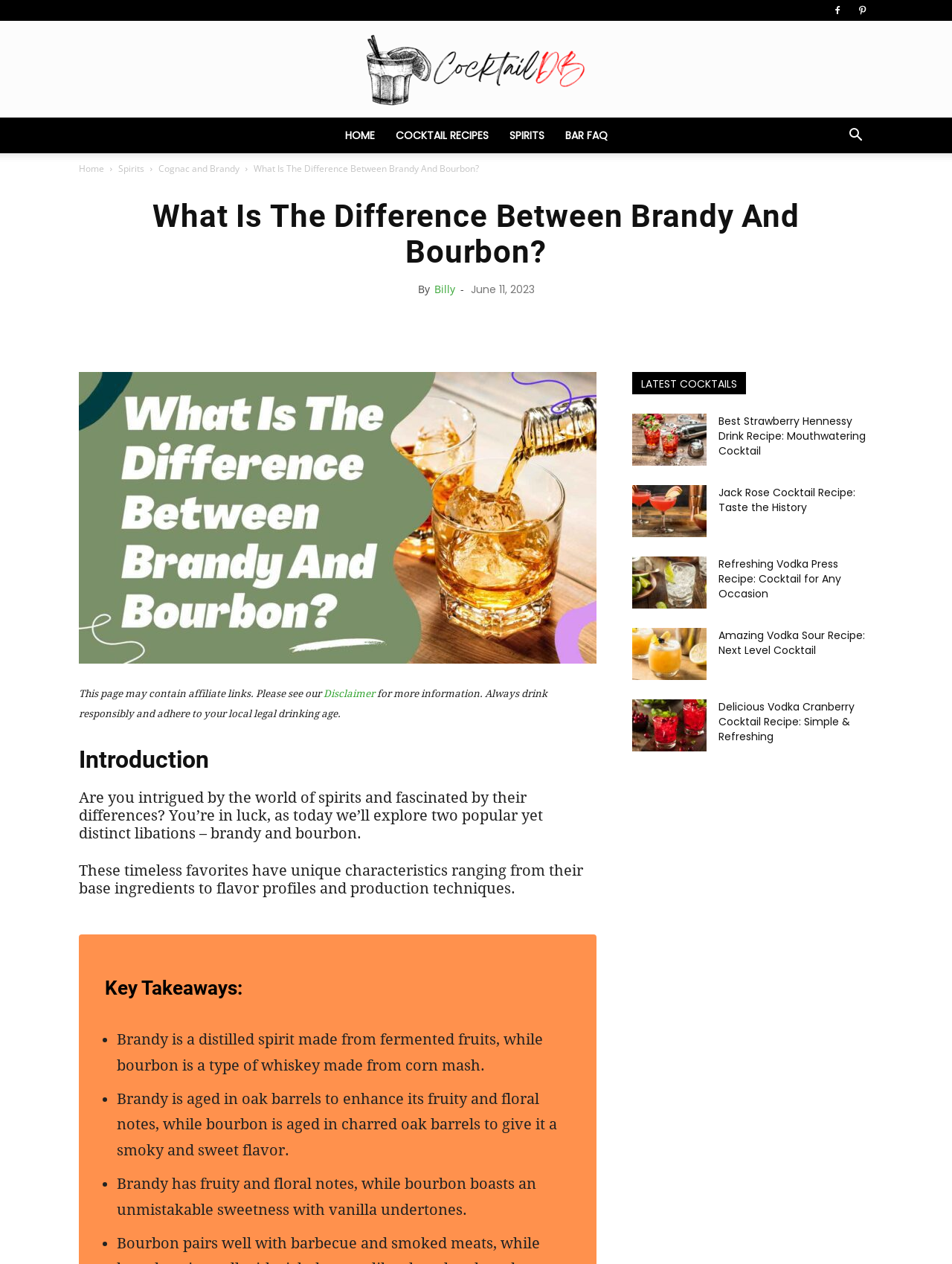Please identify the bounding box coordinates of the element on the webpage that should be clicked to follow this instruction: "Click on the 'PROGRAMS' link". The bounding box coordinates should be given as four float numbers between 0 and 1, formatted as [left, top, right, bottom].

None